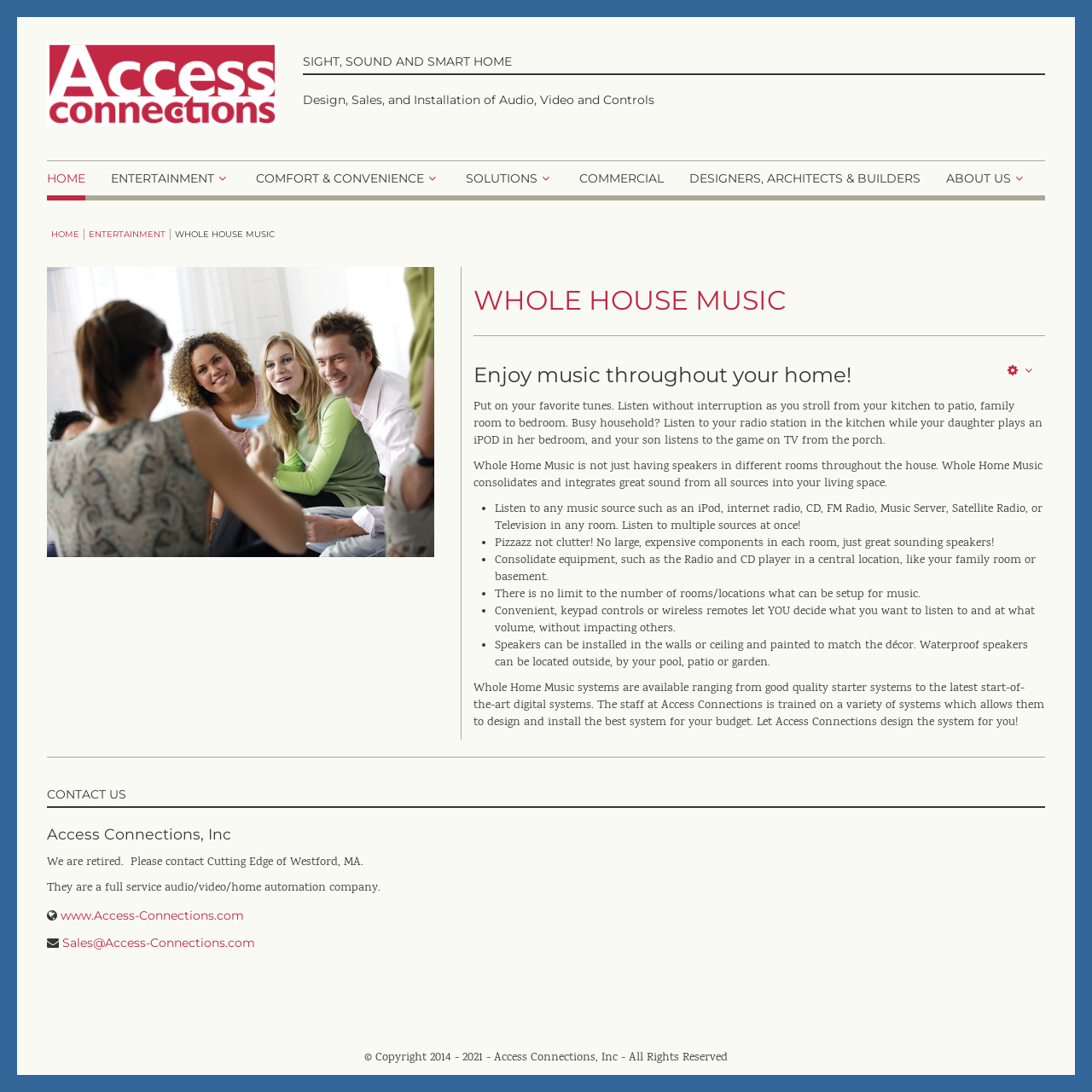Provide a thorough description of the webpage you see.

The webpage is about Whole House Music, a company that specializes in designing, selling, and installing audio, video, and control systems for homes. 

At the top of the page, there is a heading that reads "SIGHT, SOUND AND SMART HOME" followed by a subheading that describes the company's services. Below this, there are seven links to different sections of the website, including "HOME", "ENTERTAINMENT", "COMFORT & CONVENIENCE", "SOLUTIONS", "COMMERCIAL", "DESIGNERS, ARCHITECTS & BUILDERS", and "ABOUT US". 

On the left side of the page, there is a repeated set of links to "HOME" and other sections, with a static text "WHOLE HOUSE MUSIC" in between. 

The main content of the page starts with a heading "WHOLE HOUSE MUSIC" and a subheading "Enjoy music throughout your home!". This is followed by a paragraph of text that describes the benefits of whole home music systems, including the ability to listen to music in different rooms without interruption. 

Below this, there are several bullet points that highlight the features of whole home music systems, including the ability to listen to multiple music sources at once, consolidate equipment, and control the volume and music selection in different rooms. 

The page also includes a section that describes the different types of whole home music systems available, ranging from good quality starter systems to high-end digital systems. 

At the bottom of the page, there is a section with contact information, including a heading "CONTACT US" and the company name "Access Connections, Inc". There is also a note that the company is retired and directs visitors to contact another company, Cutting Edge of Westford, MA, for their audio/video/home automation needs. The page ends with a copyright notice.